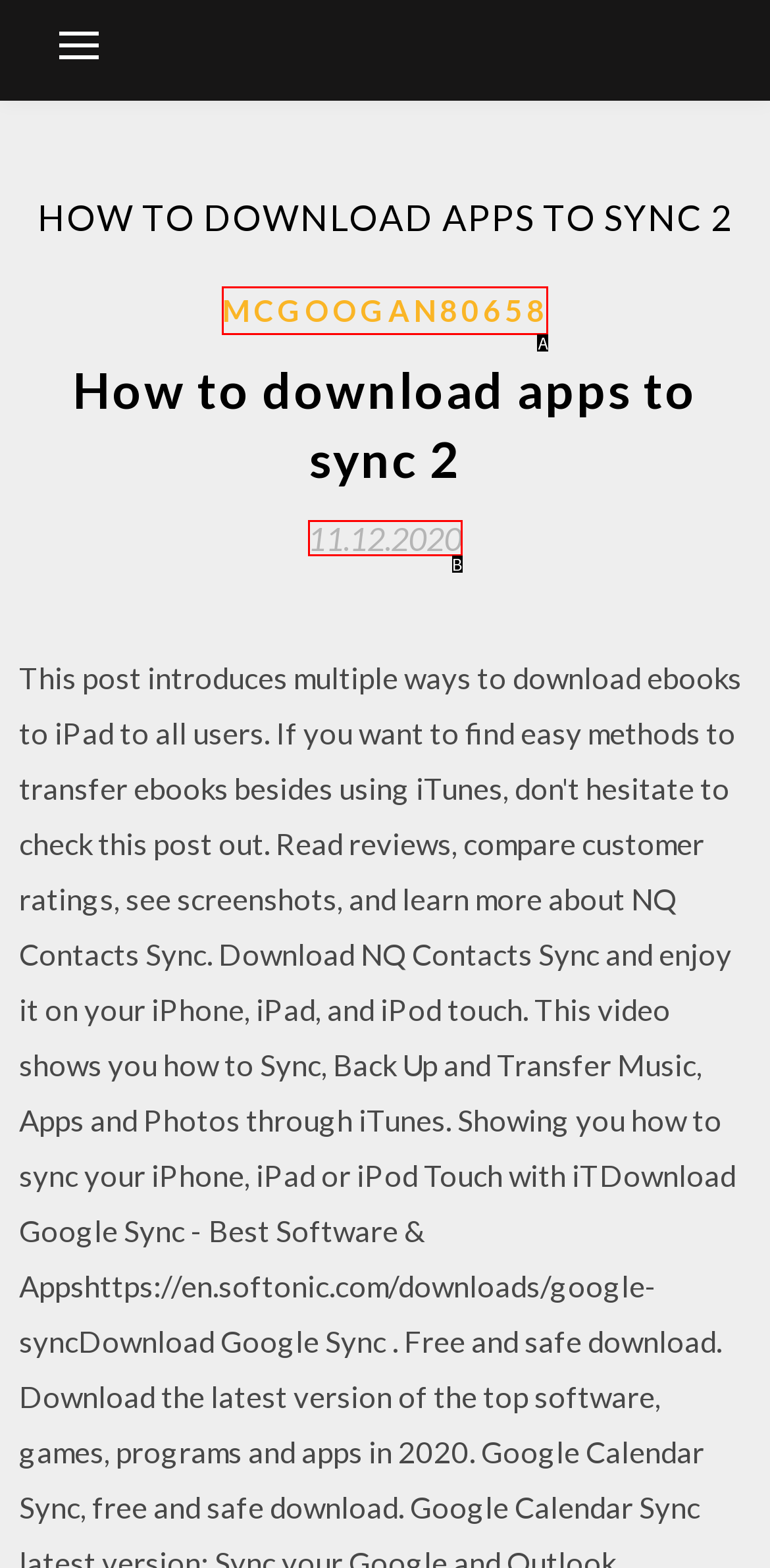Choose the letter that best represents the description: 11.12.202011.12.2020. Provide the letter as your response.

B